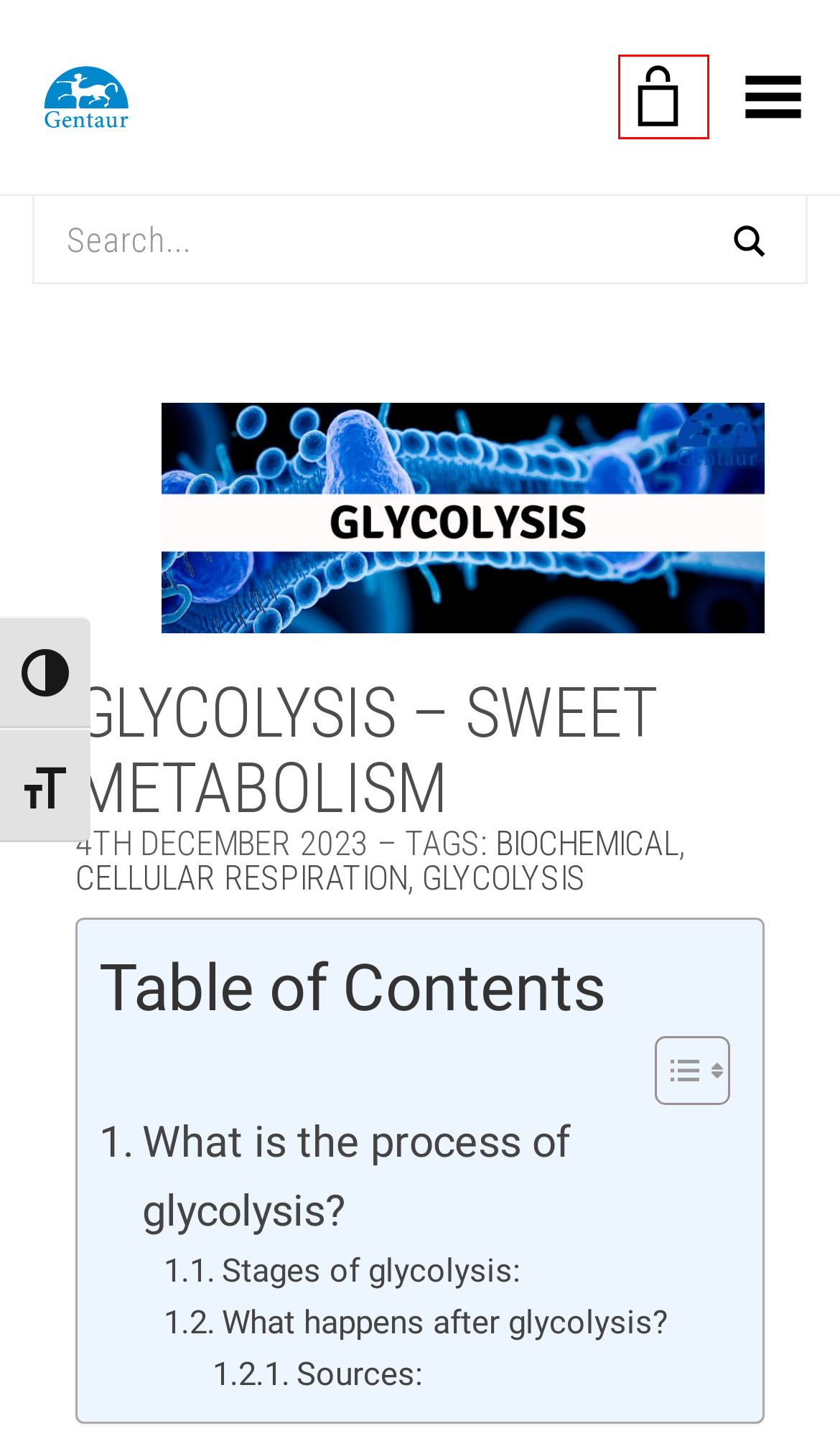You see a screenshot of a webpage with a red bounding box surrounding an element. Pick the webpage description that most accurately represents the new webpage after interacting with the element in the red bounding box. The options are:
A. Biochemical Archives - Gentaur - PCR kit, ELISA kit, Antibodies
B. Promotions Archive - Gentaur - PCR kit, ELISA kit, Antibodies
C. Coronavirus - Gentaur - PCR kit, ELISA kit, Antibodies
D. Glycolysis Archives - Gentaur - PCR kit, ELISA kit, Antibodies
E. cellular respiration Archives - Gentaur - PCR kit, ELISA kit, Antibodies
F. Laboratory equipment - Gentaur - PCR kit, ELISA kit, Antibodies
G. Cart - Gentaur - PCR kit, ELISA kit, Antibodies
H. Home - Gentaur - PCR kit, ELISA kit, Antibodies

G